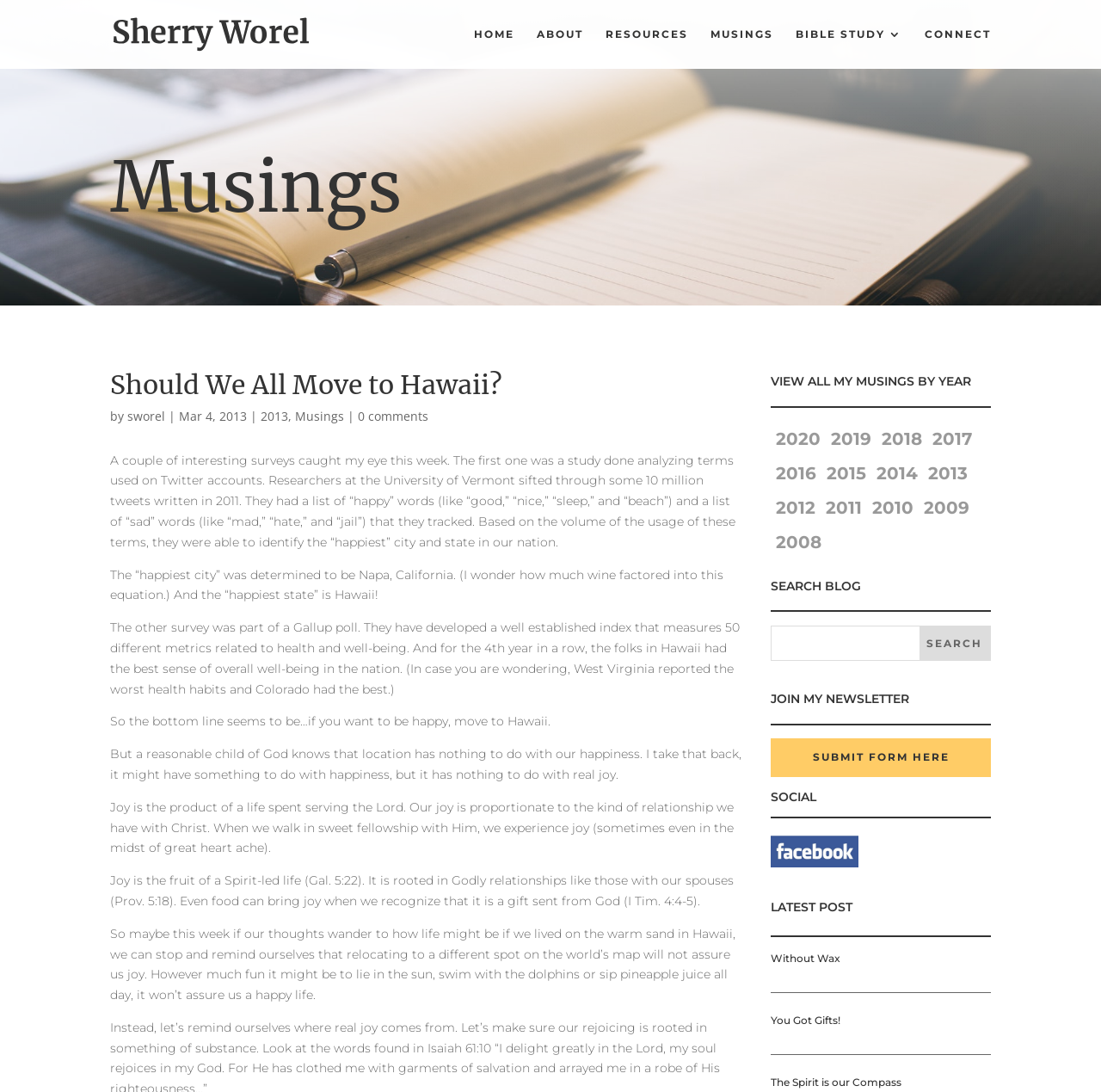Please specify the bounding box coordinates of the area that should be clicked to accomplish the following instruction: "Subscribe to the newsletter". The coordinates should consist of four float numbers between 0 and 1, i.e., [left, top, right, bottom].

[0.7, 0.676, 0.9, 0.711]